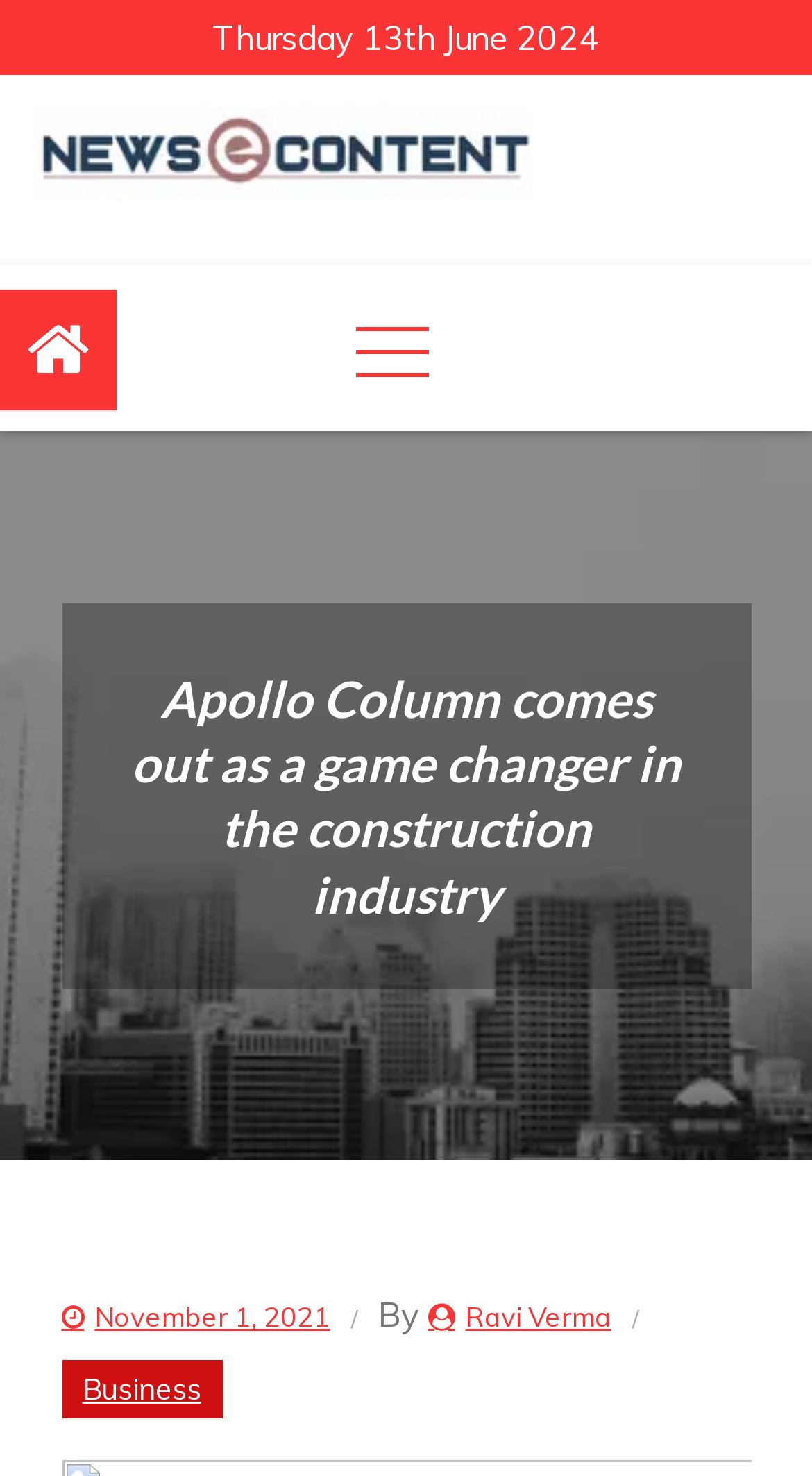What is the category of the news article?
Answer the question based on the image using a single word or a brief phrase.

Business